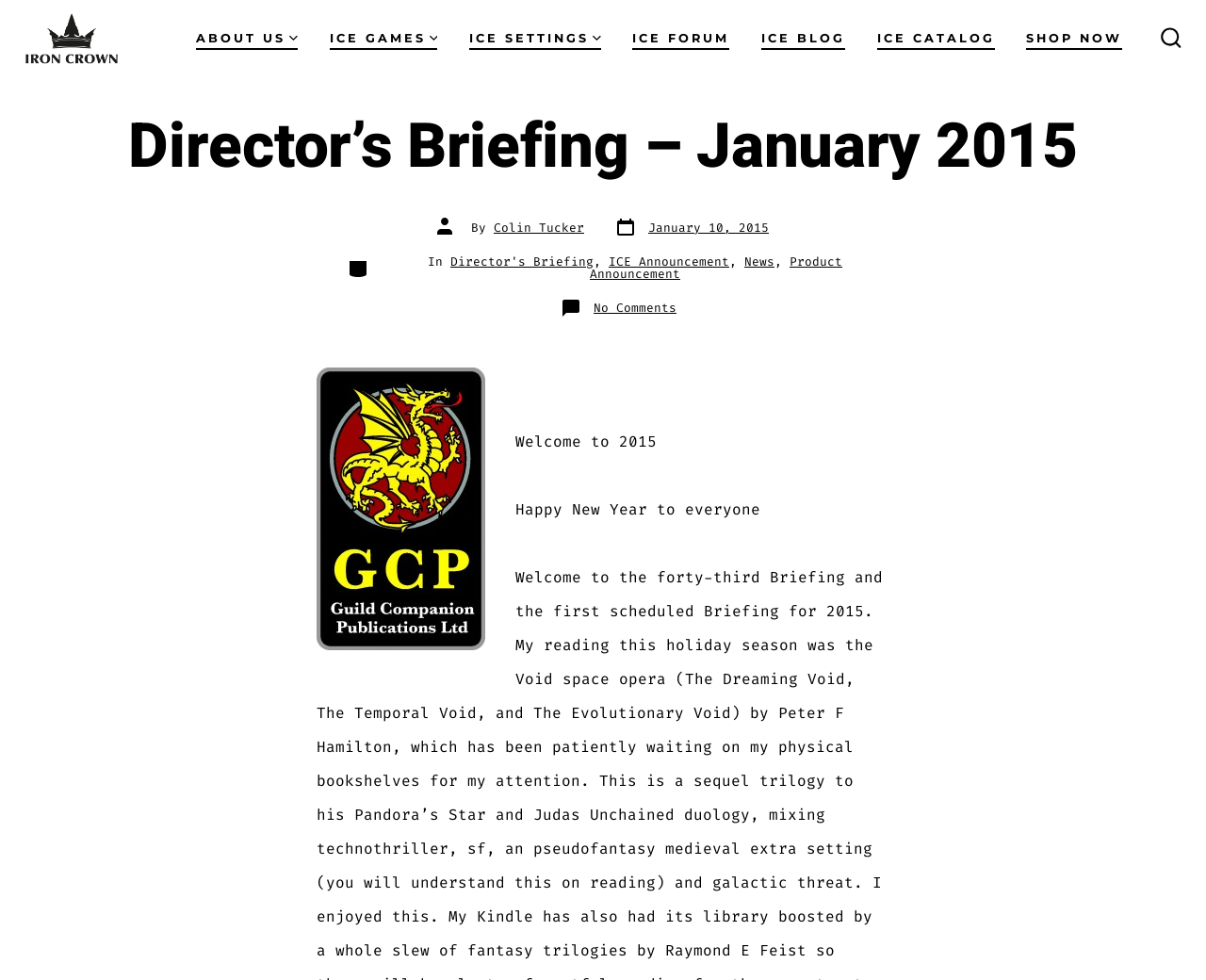Determine the bounding box coordinates of the region I should click to achieve the following instruction: "Go to the ICE FORUM". Ensure the bounding box coordinates are four float numbers between 0 and 1, i.e., [left, top, right, bottom].

[0.524, 0.025, 0.605, 0.053]